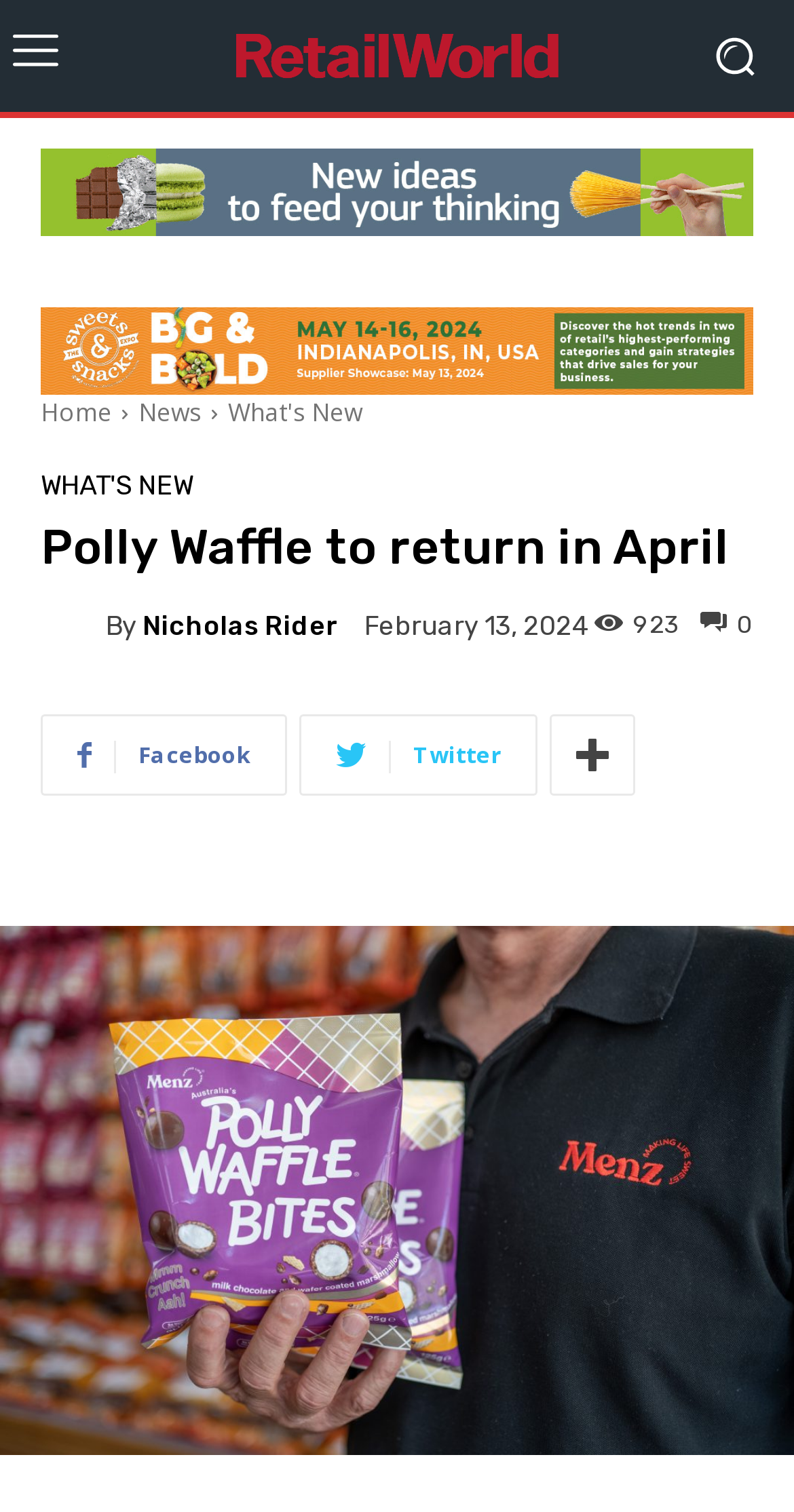Extract the bounding box coordinates of the UI element described: "parent_node: By title="Nicholas Rider"". Provide the coordinates in the format [left, top, right, bottom] with values ranging from 0 to 1.

[0.051, 0.396, 0.133, 0.431]